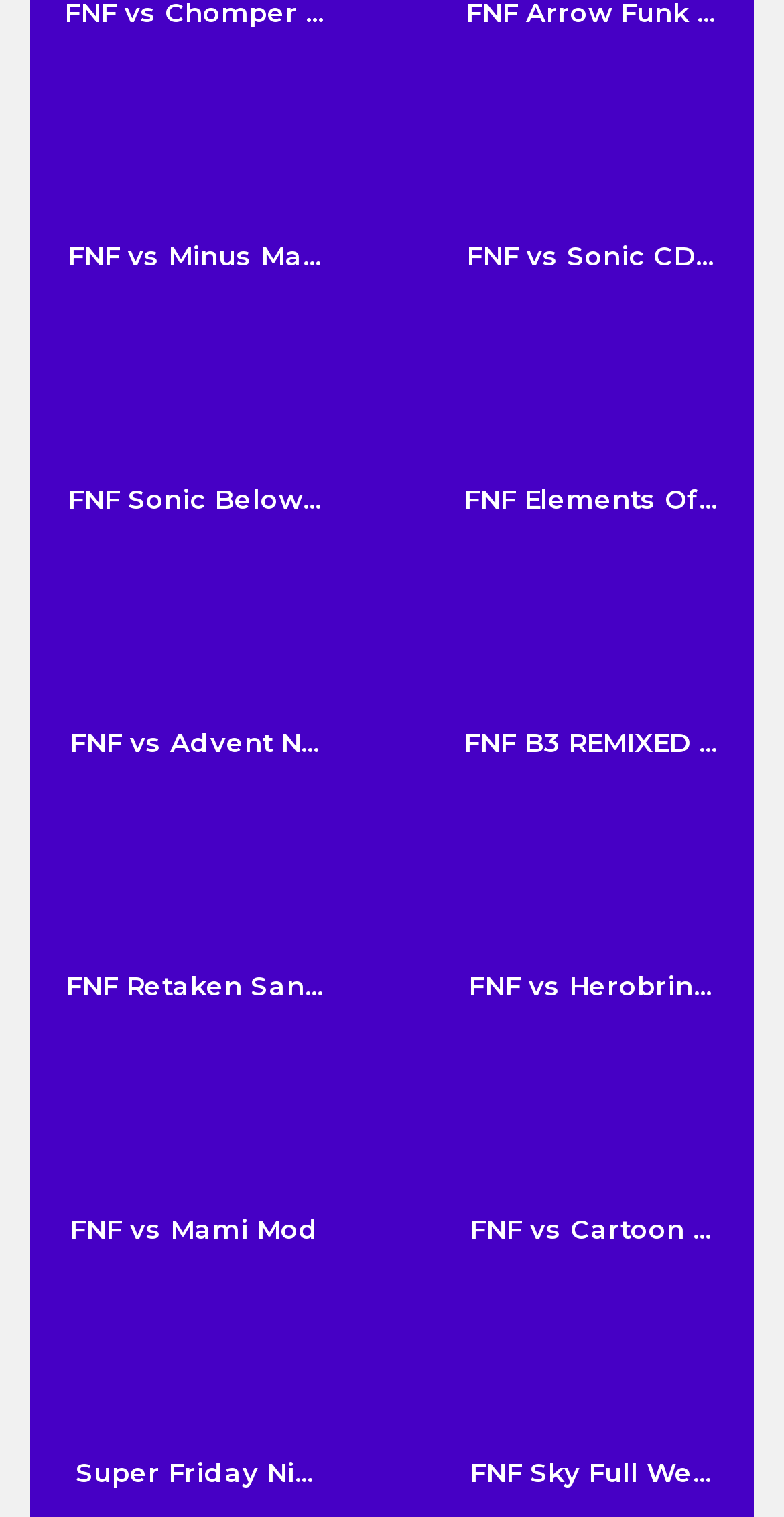What is the common theme among all the links?
Provide a short answer using one word or a brief phrase based on the image.

FNF mods